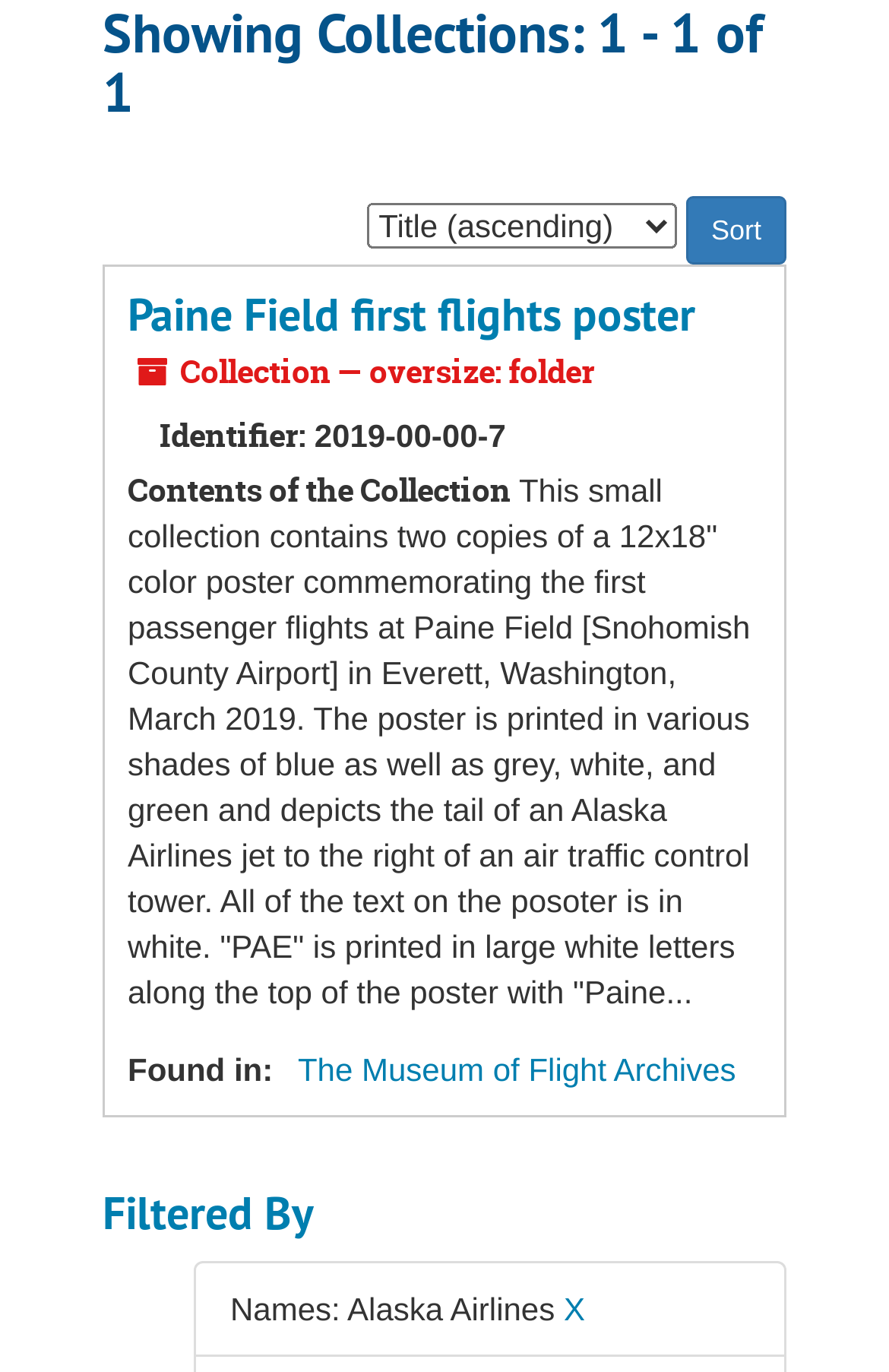Identify the bounding box of the UI element described as follows: "X". Provide the coordinates as four float numbers in the range of 0 to 1 [left, top, right, bottom].

[0.634, 0.94, 0.658, 0.967]